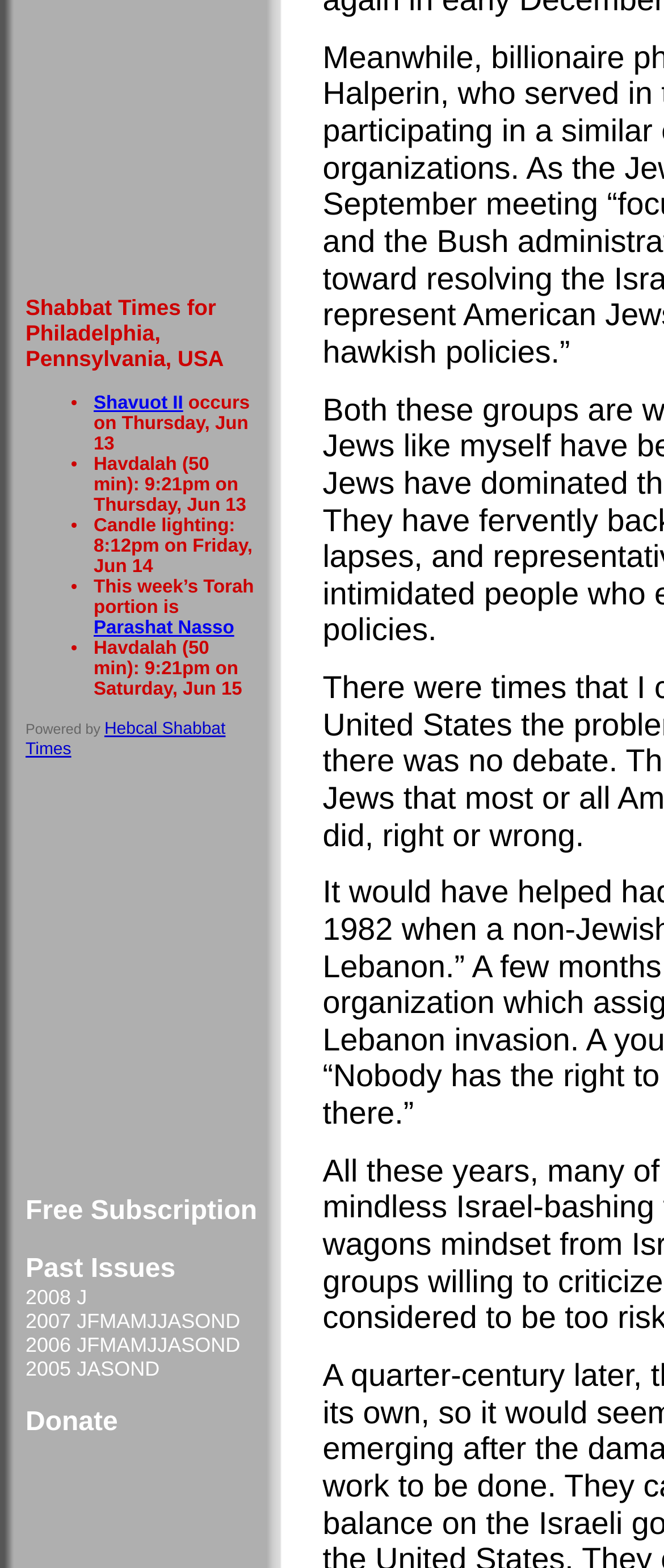Carefully examine the image and provide an in-depth answer to the question: What is the Havdalah time on Thursday, Jun 13?

The Havdalah time on Thursday, Jun 13 is 9:21pm, which is indicated by the text 'Havdalah (50 min): 9:21pm on Thursday, Jun 13' in the list of Shabbat times.